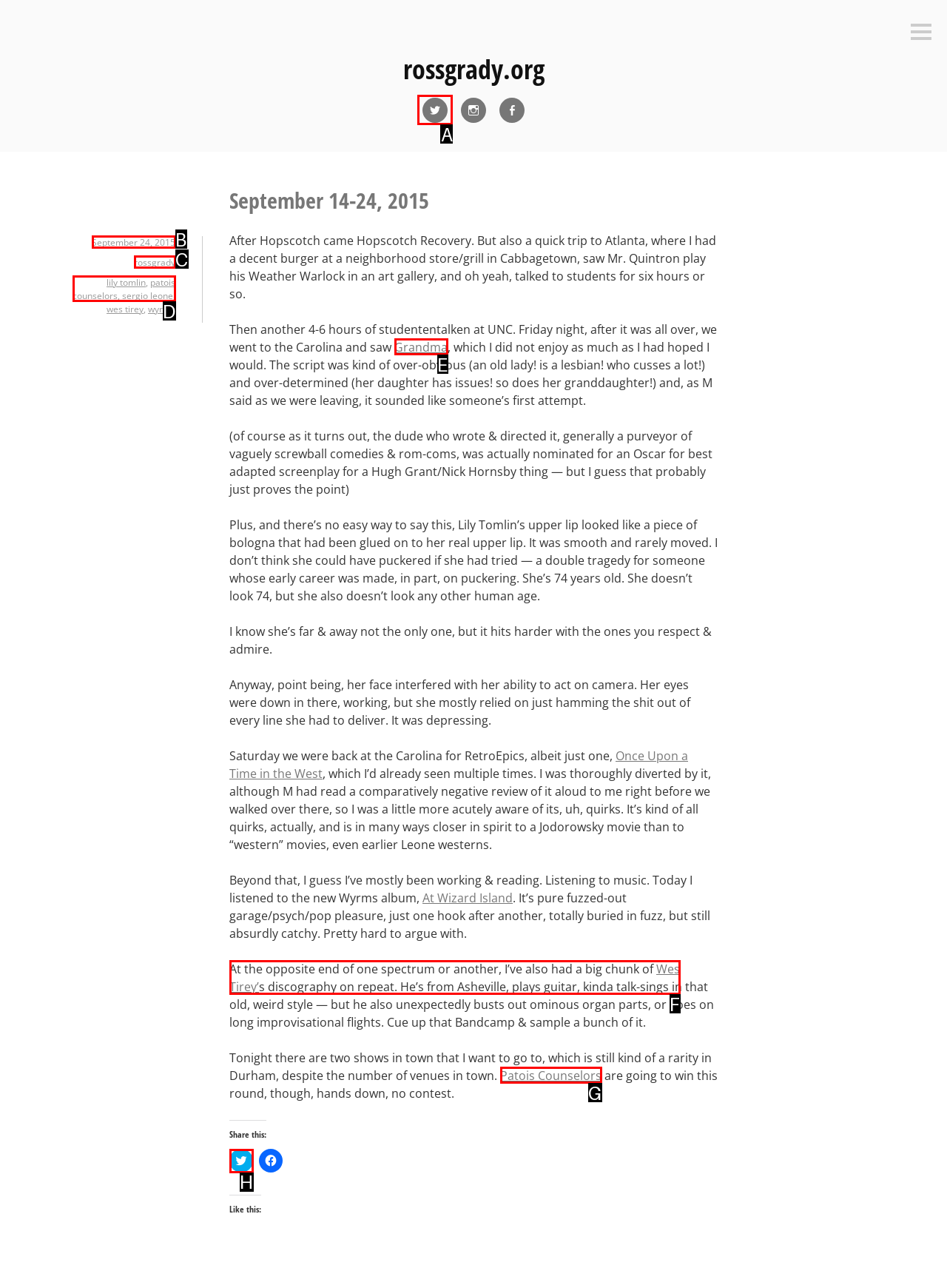Given the task: Click on Twitter link, tell me which HTML element to click on.
Answer with the letter of the correct option from the given choices.

A